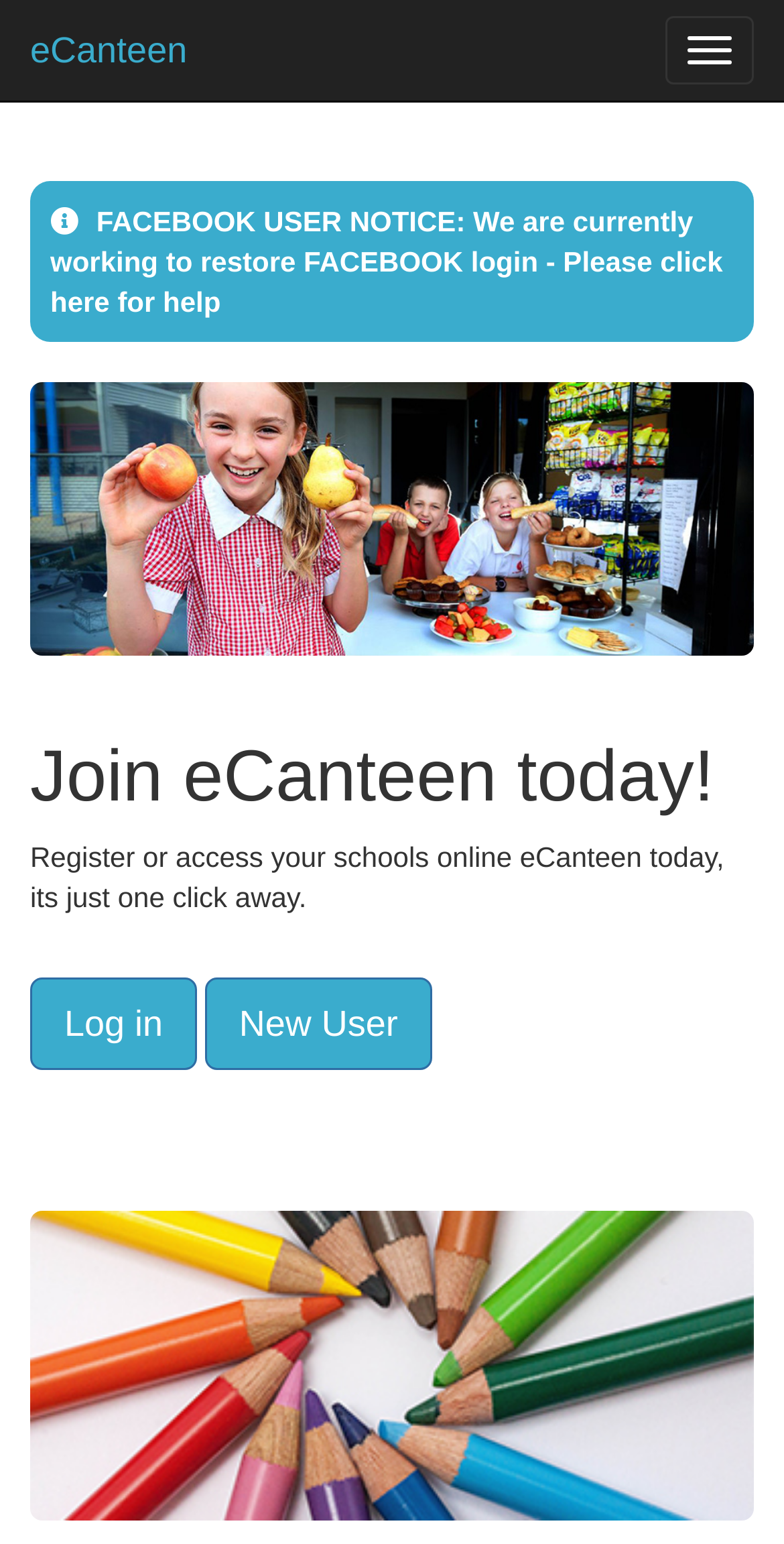What is the purpose of eCanteen?
Look at the image and respond to the question as thoroughly as possible.

Based on the webpage, eCanteen is an online platform that provides contactless order processing and tools to manage menus, students, and payments, indicating that its purpose is to manage school canteens online.